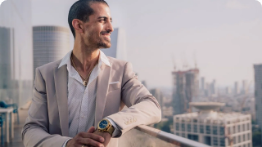What is the background of the scene?
Please respond to the question with a detailed and informative answer.

Behind the man, I can see a bustling cityscape with modern skyscrapers, some of which appear to be under construction, indicating the vibrant growth of the urban environment.